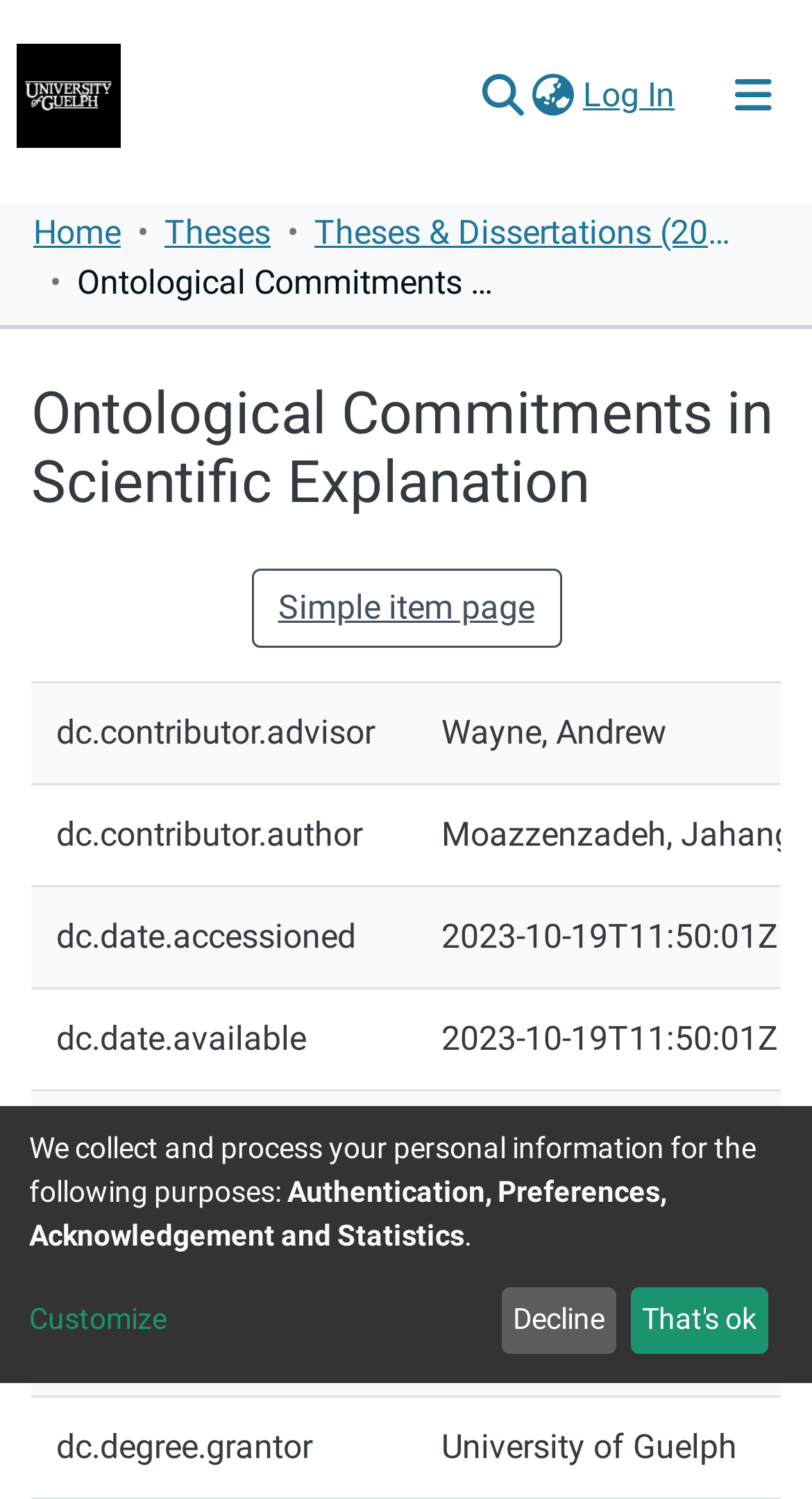Indicate the bounding box coordinates of the clickable region to achieve the following instruction: "View theses and dissertations."

[0.203, 0.139, 0.333, 0.172]